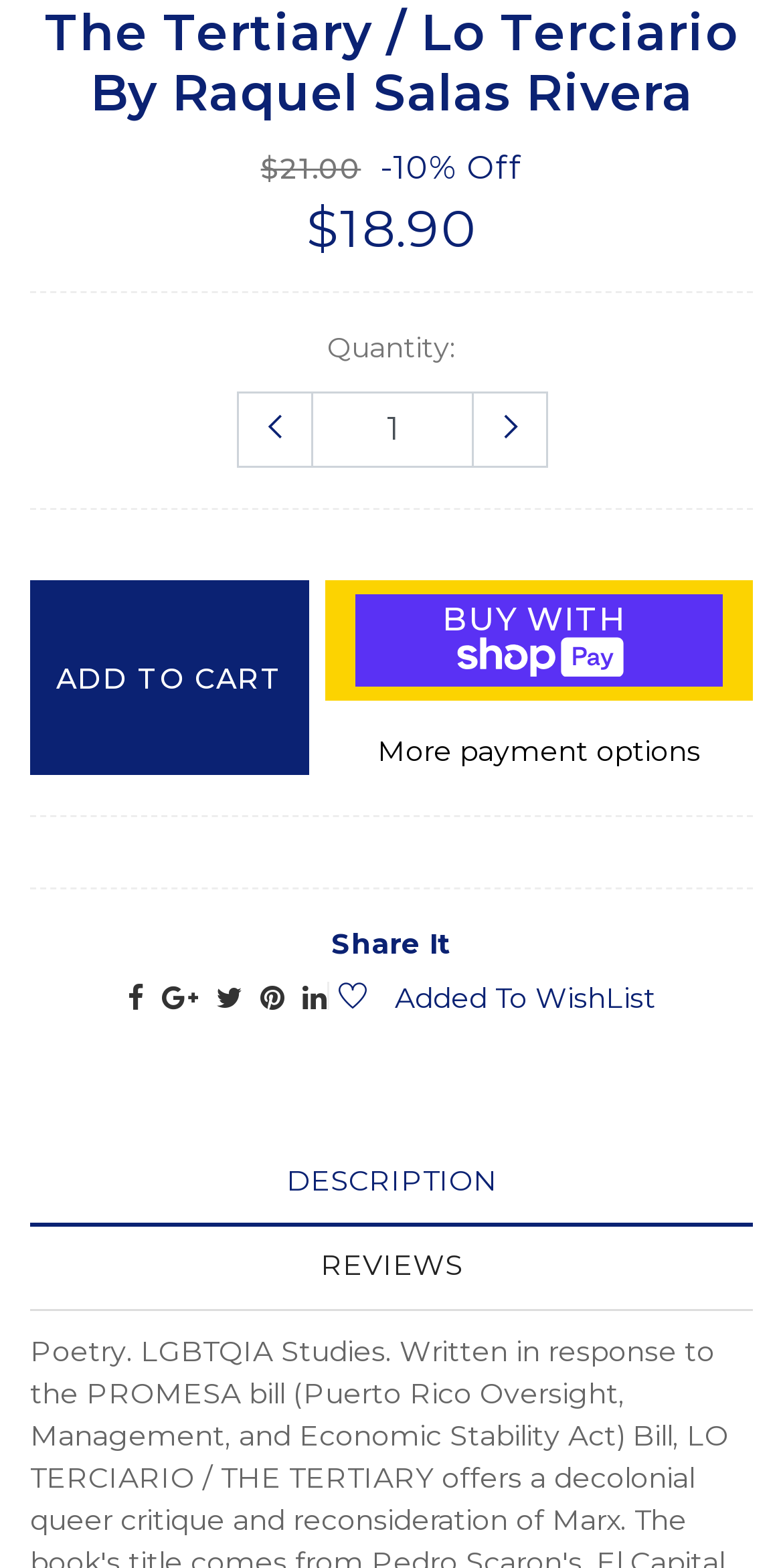Can you determine the bounding box coordinates of the area that needs to be clicked to fulfill the following instruction: "Click the 'More payment options' button"?

[0.415, 0.465, 0.962, 0.494]